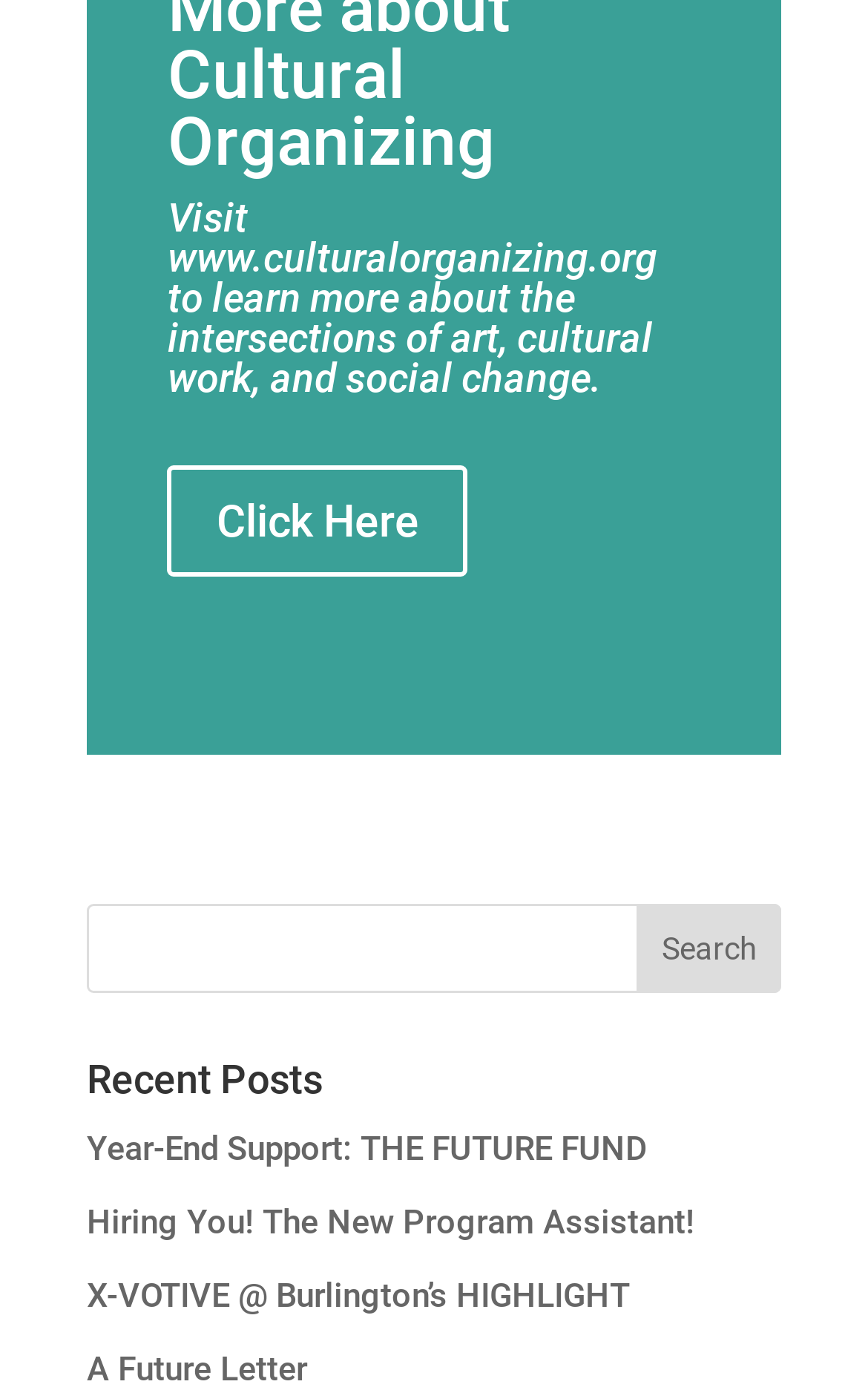What is the topic of the heading at the top of the webpage?
Please provide a single word or phrase in response based on the screenshot.

Cultural organizing